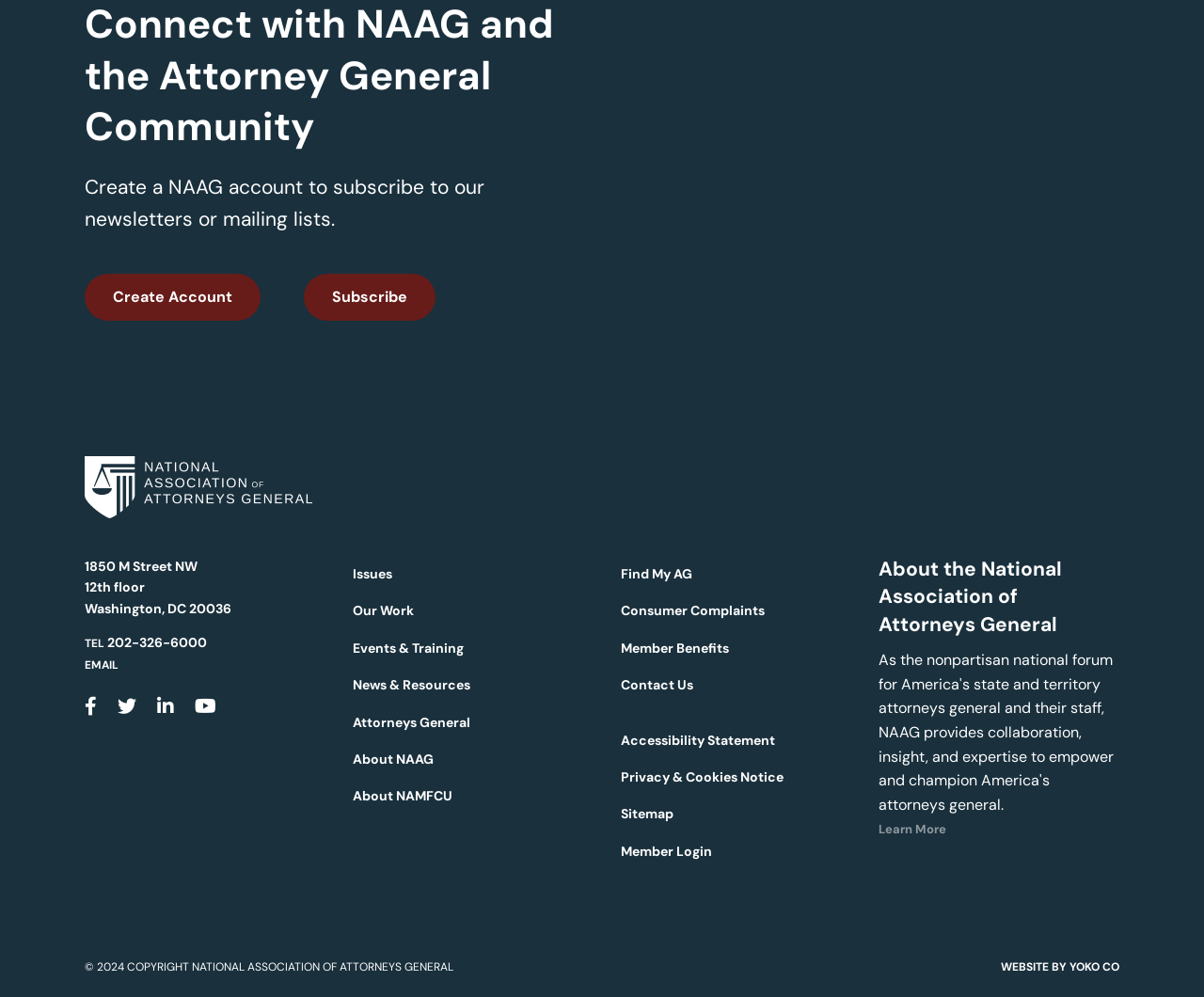Pinpoint the bounding box coordinates of the element that must be clicked to accomplish the following instruction: "Subscribe to newsletters". The coordinates should be in the format of four float numbers between 0 and 1, i.e., [left, top, right, bottom].

[0.253, 0.275, 0.362, 0.322]